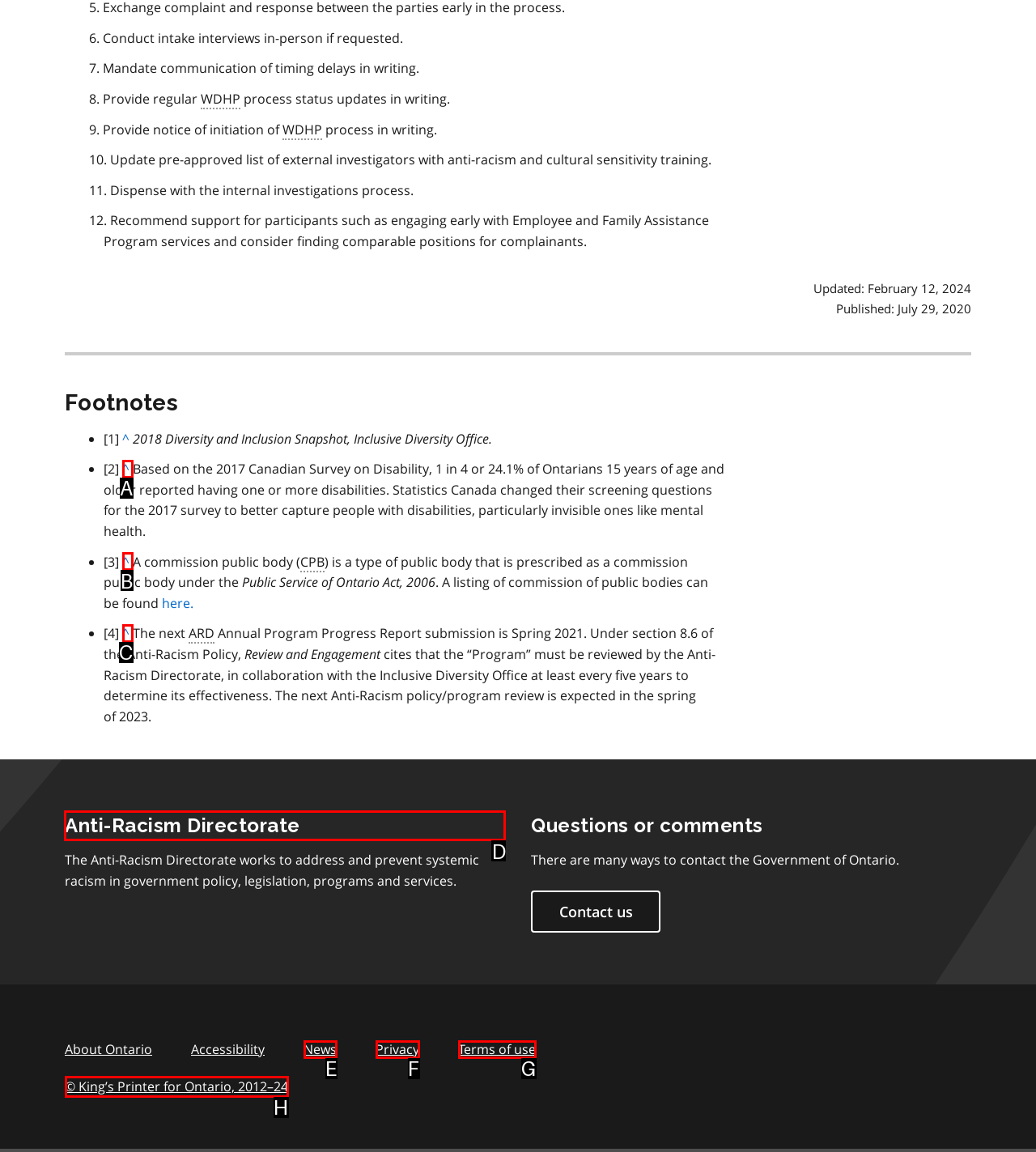Indicate which red-bounded element should be clicked to perform the task: Learn about the Anti-Racism Directorate Answer with the letter of the correct option.

D